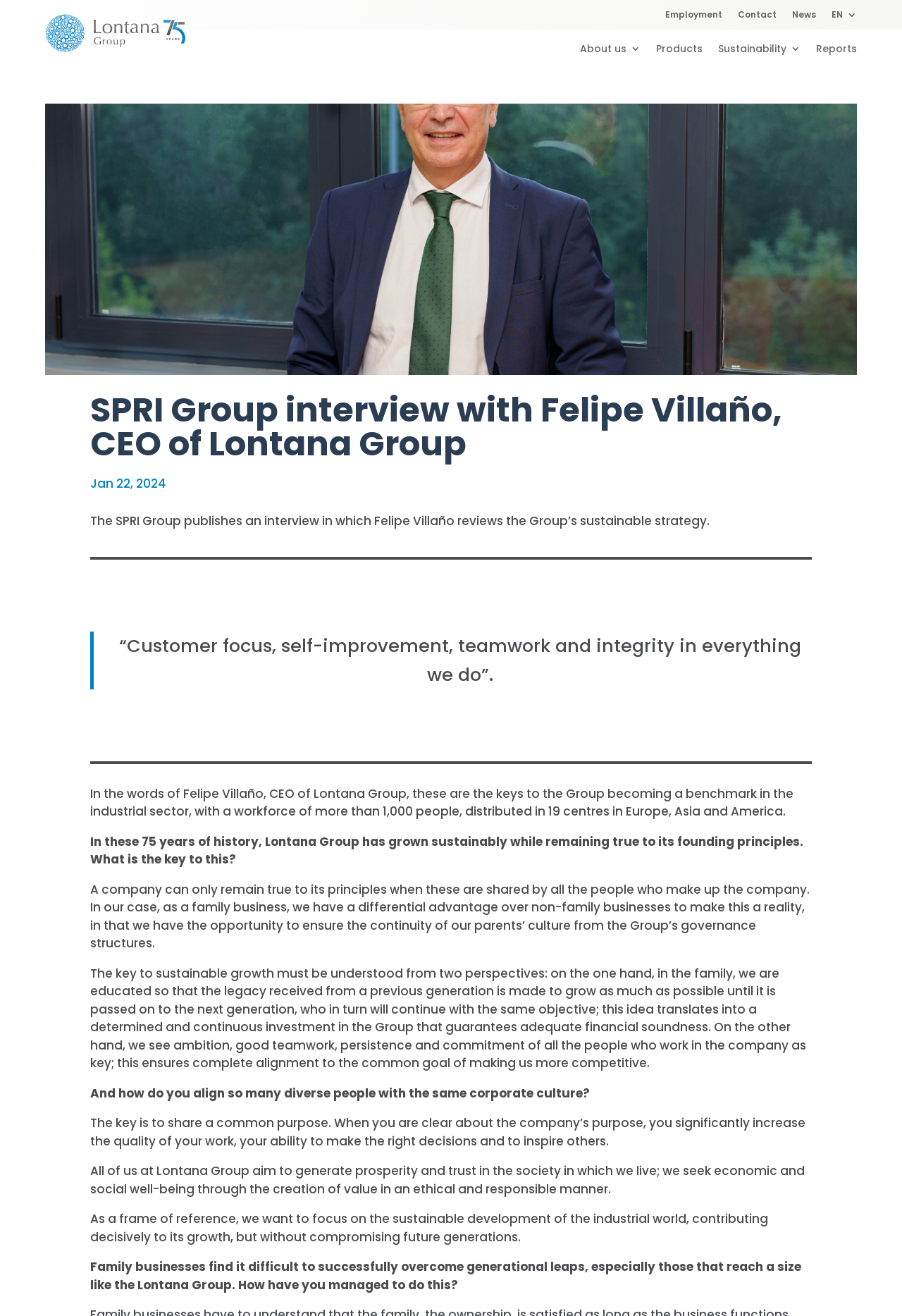Determine the bounding box coordinates of the element's region needed to click to follow the instruction: "Click the 'News' link". Provide these coordinates as four float numbers between 0 and 1, formatted as [left, top, right, bottom].

[0.878, 0.007, 0.905, 0.019]